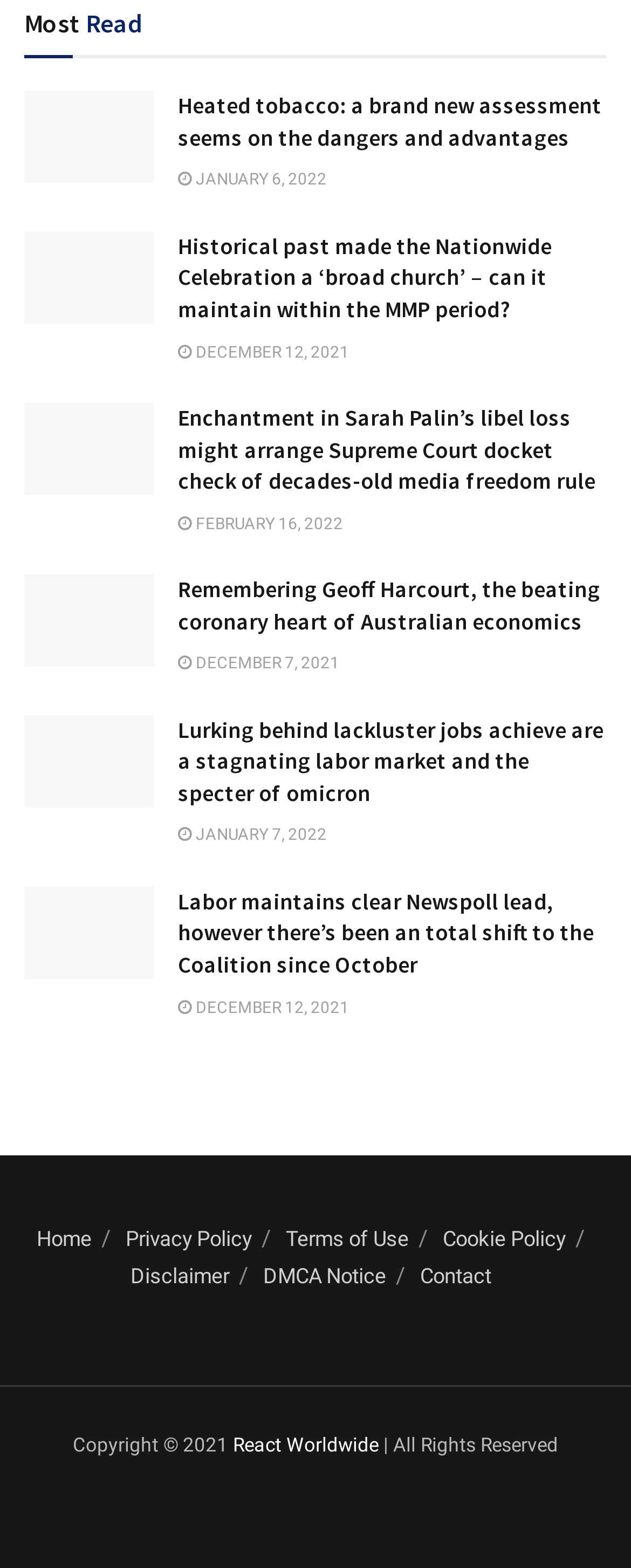Examine the image and give a thorough answer to the following question:
How many articles are on this webpage?

I counted the number of article elements on the webpage, which are [397], [398], [399], [400], [401], and [402]. Each of these elements represents a separate article, so there are 6 articles in total.